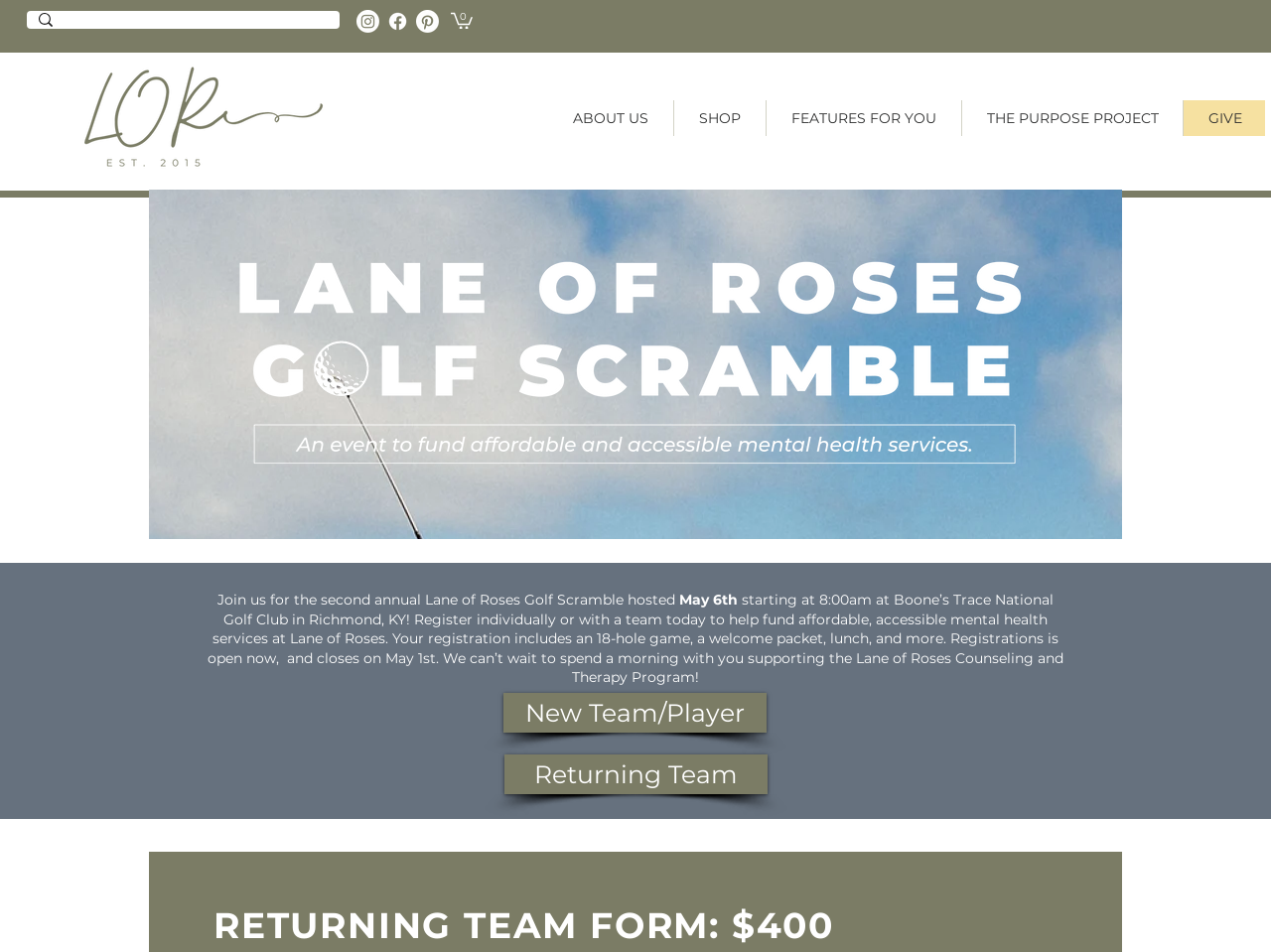Using the description "SHOP", predict the bounding box of the relevant HTML element.

[0.53, 0.106, 0.602, 0.143]